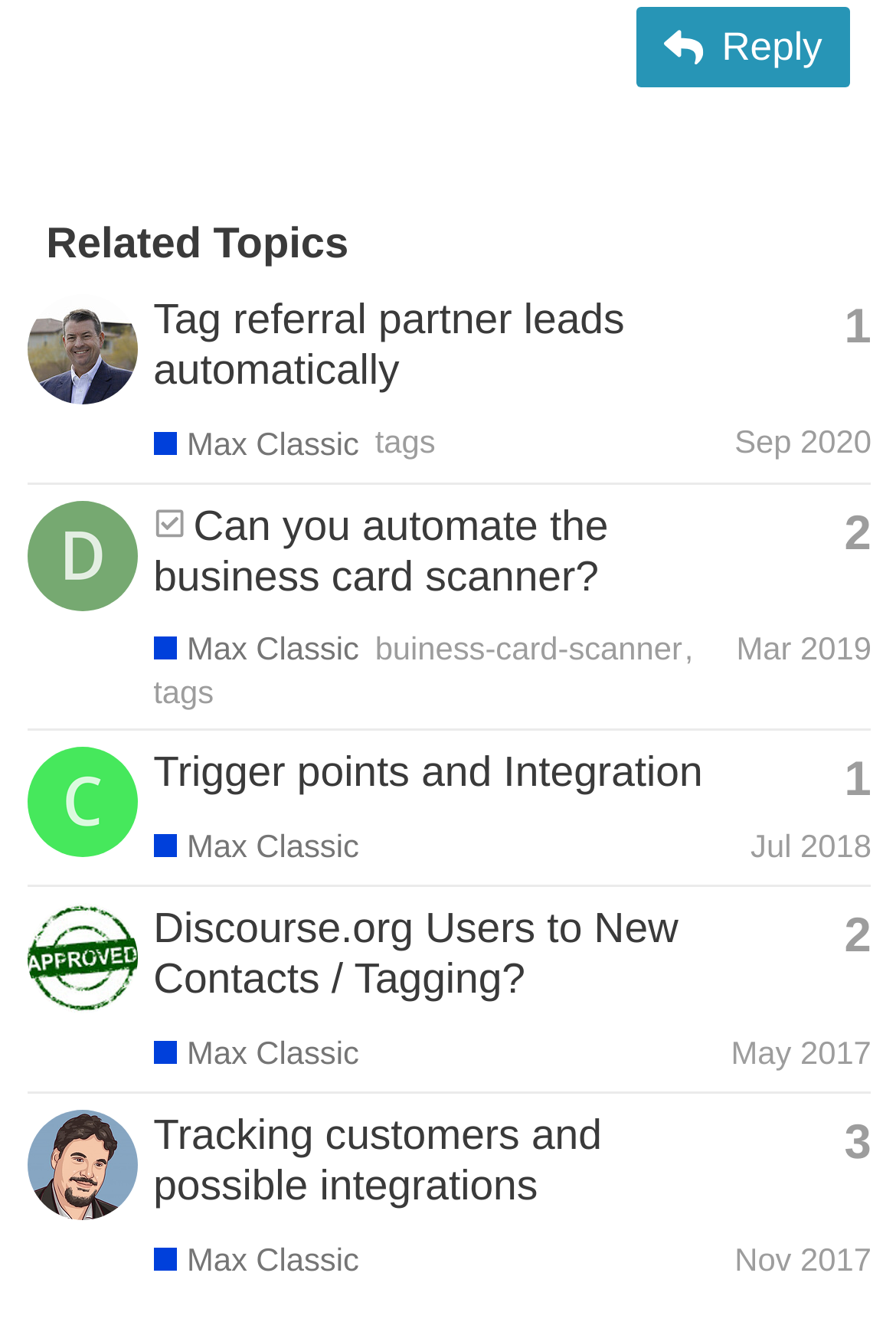Could you provide the bounding box coordinates for the portion of the screen to click to complete this instruction: "Visit Jeff_Arnold's profile"?

[0.03, 0.246, 0.153, 0.275]